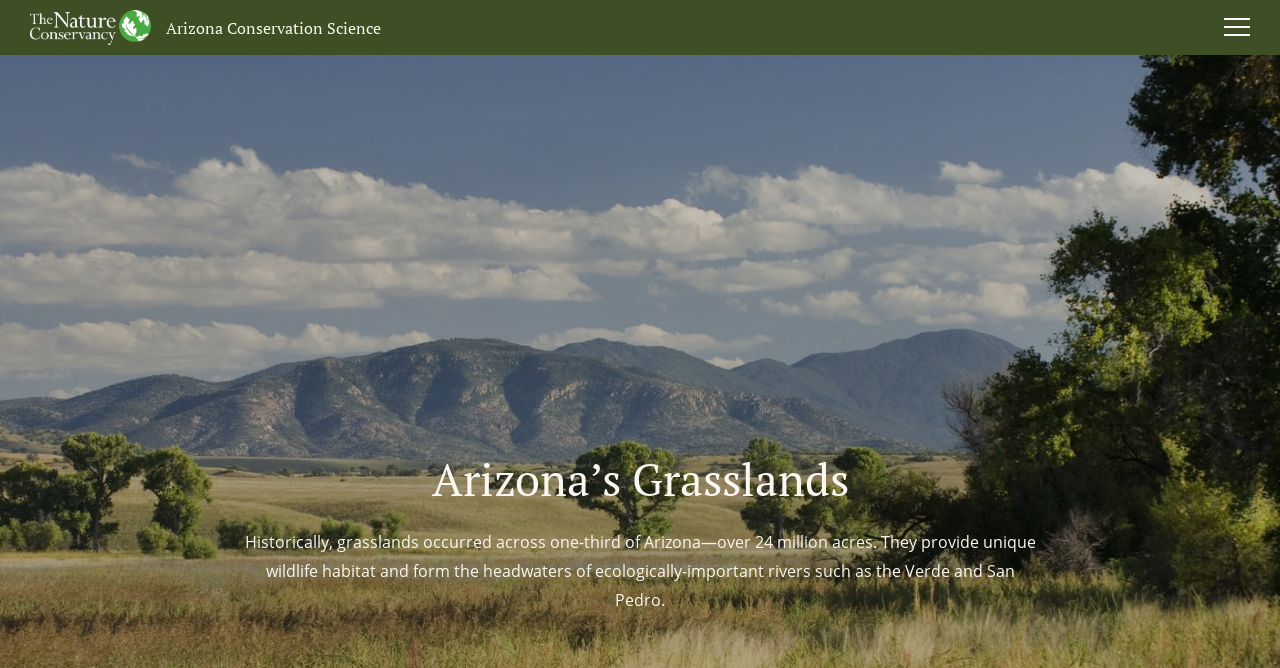Refer to the image and provide a thorough answer to this question:
What percentage of Arizona was historically covered in grasslands?

According to the static text 'Historically, grasslands occurred across one-third of Arizona—over 24 million acres.' with a bounding box of [0.191, 0.795, 0.809, 0.914], one-third of Arizona was historically covered in grasslands.